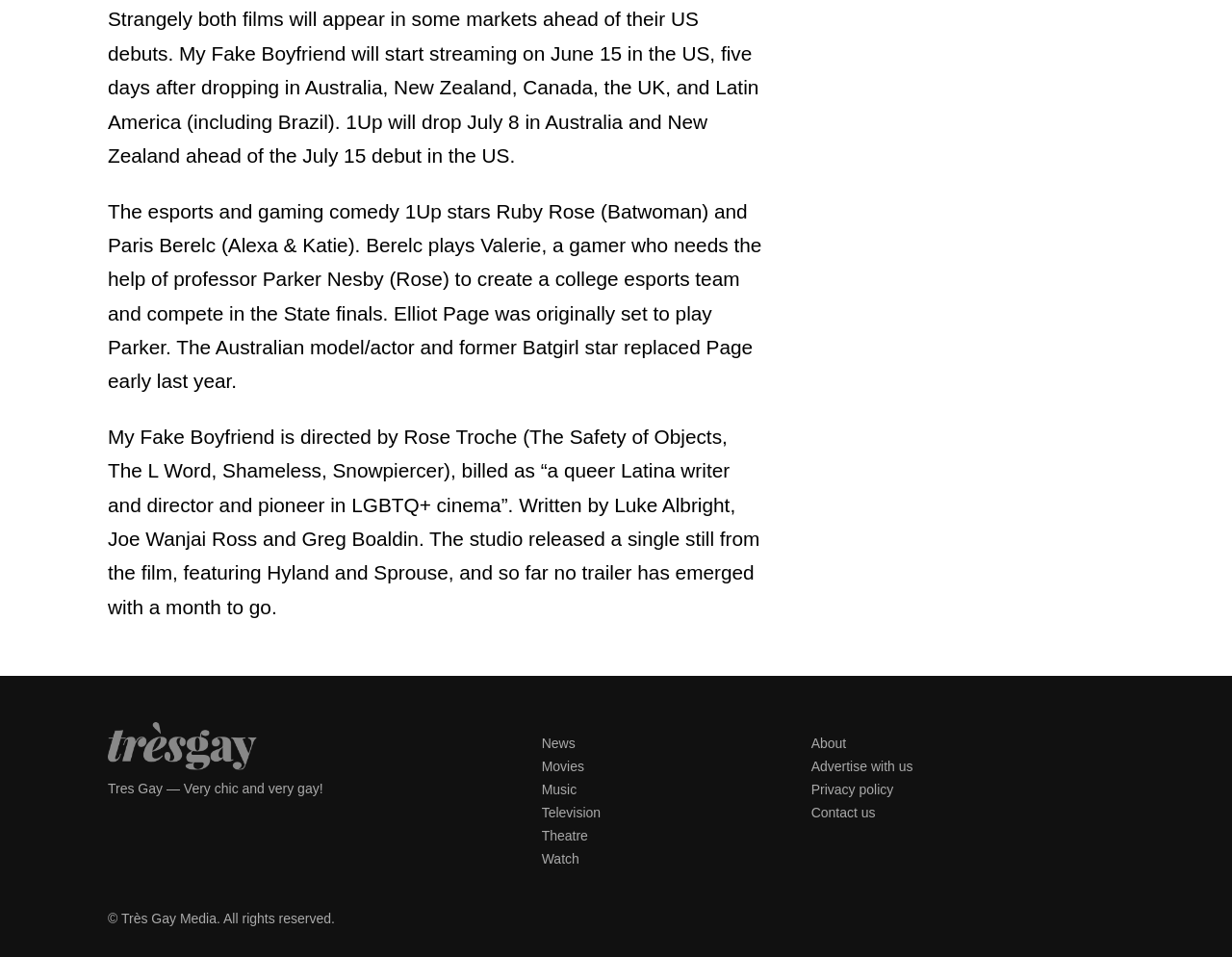Please determine the bounding box coordinates of the element's region to click in order to carry out the following instruction: "Click on Advertise with us". The coordinates should be four float numbers between 0 and 1, i.e., [left, top, right, bottom].

[0.658, 0.793, 0.741, 0.809]